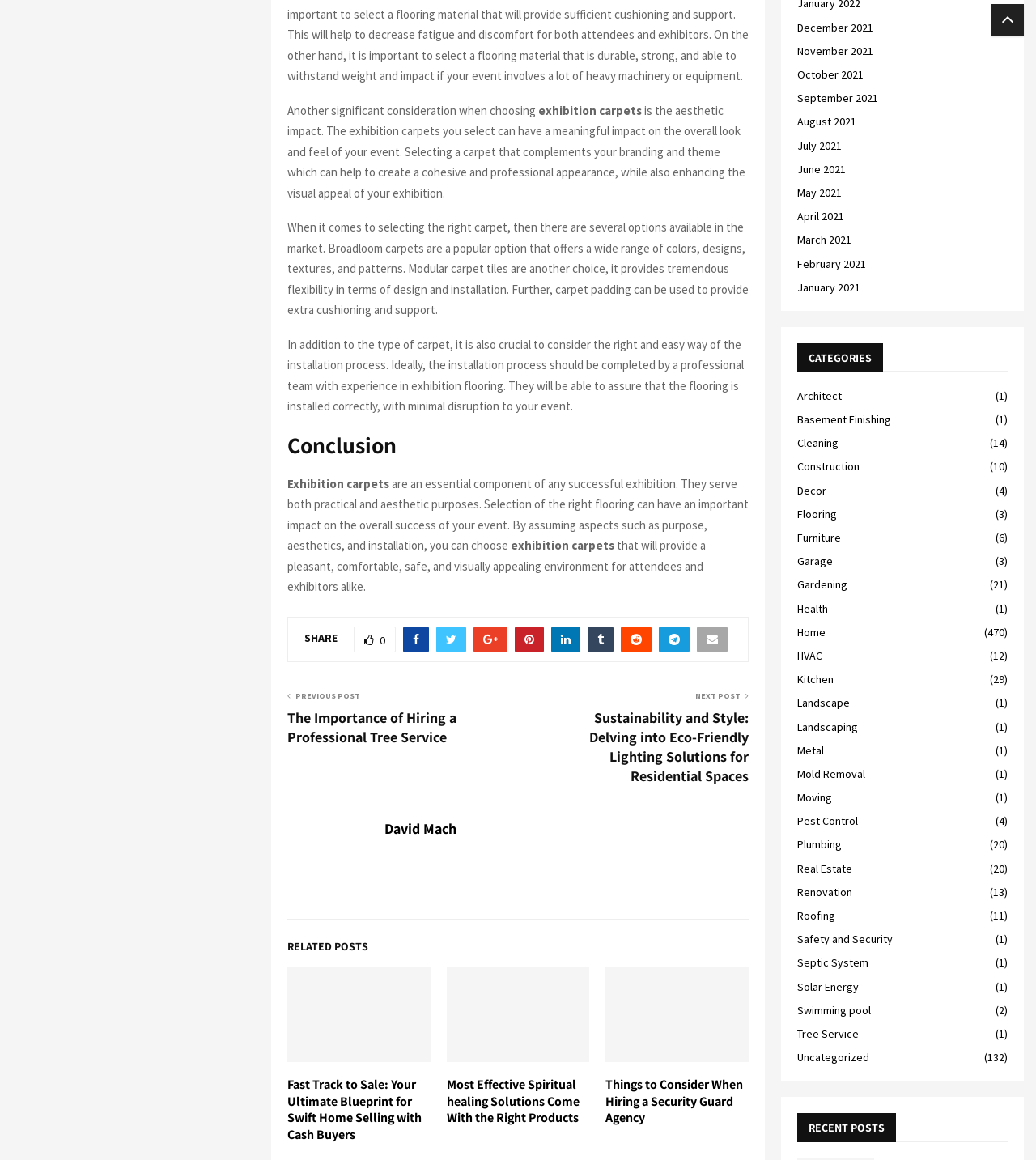Please answer the following question using a single word or phrase: 
What is the purpose of exhibition carpets?

Aesthetic and practical purposes